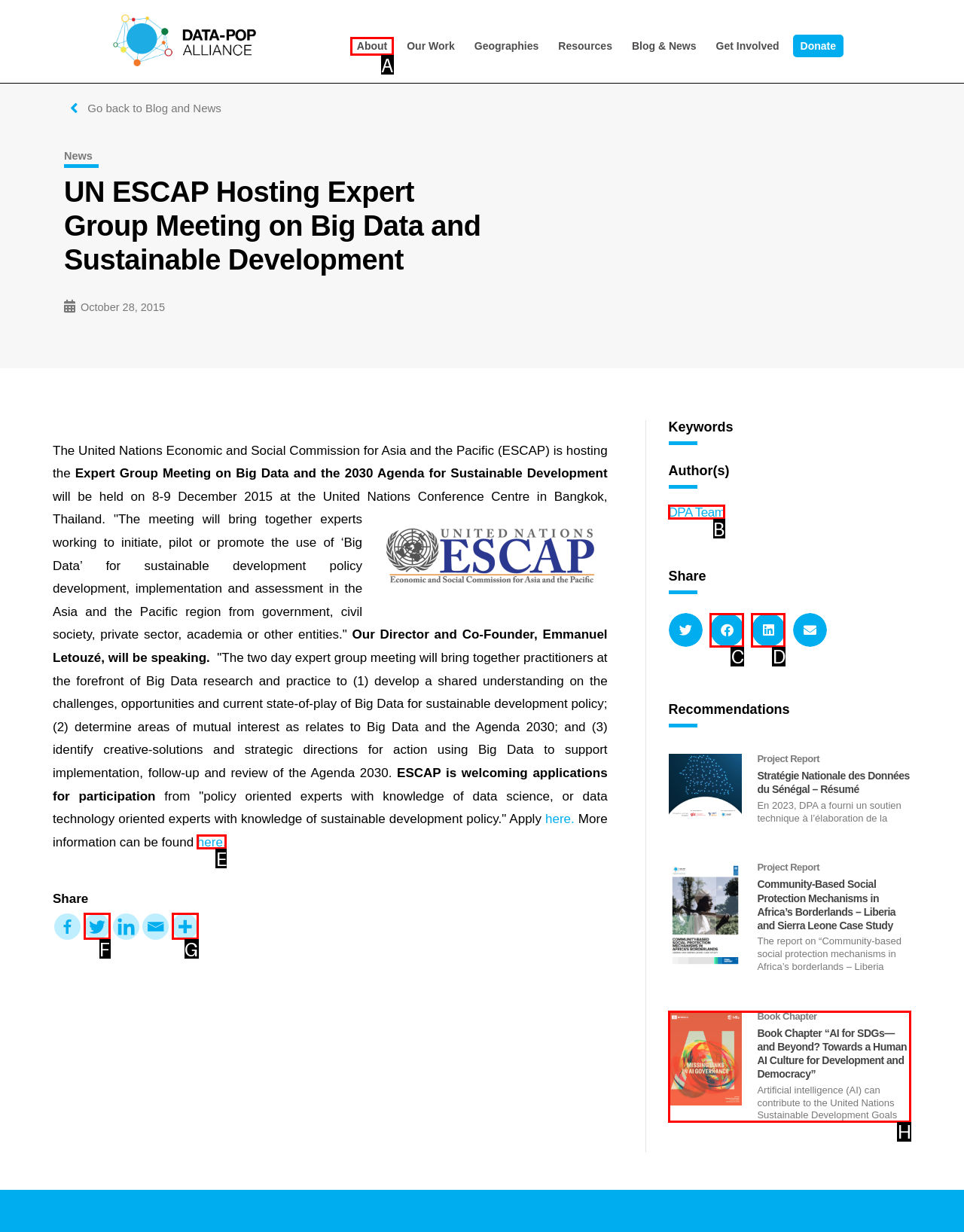Tell me the letter of the UI element I should click to accomplish the task: Click on About based on the choices provided in the screenshot.

A